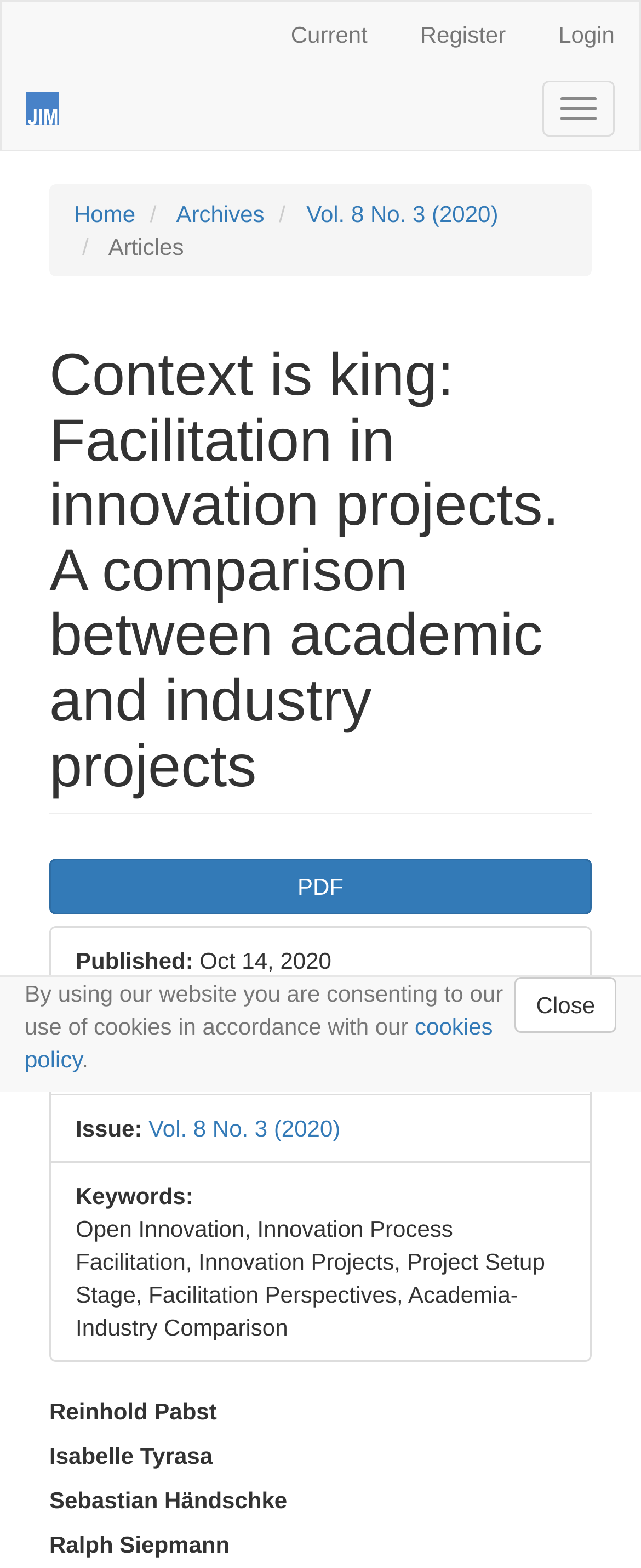Offer an extensive depiction of the webpage and its key elements.

This webpage is about an academic article titled "Context is king: Facilitation in innovation projects. A comparison between academic and industry projects" from the Journal of Innovation Management. 

At the top left corner, there is a logo of the Journal of Innovation Management, accompanied by a navigation menu with links to "Main Navigation", "Main Content", and "Sidebar". 

On the top right corner, there are three links: "Current", "Register", and "Login". A toggle navigation button is located next to these links.

Below the navigation menu, there is a breadcrumb navigation section that shows the current location, with links to "Home", "Archives", and "Vol. 8 No. 3 (2020)".

The main article content is divided into two sections. On the left side, there is a sidebar with a heading "Article Sidebar" that contains links to a PDF version of the article, publication information, DOI, issue number, and keywords. The keywords include "Open Innovation", "Innovation Process Facilitation", "Innovation Projects", and others.

On the right side, there is the main article content with a heading "Context is king: Facilitation in innovation projects. A comparison between academic and industry projects". The article authors, Reinhold Pabst, Isabelle Tyrasa, Sebastian Händschke, and Ralph Siepmann, are listed below the article title.

At the bottom of the page, there is a notice about the use of cookies on the website, with a link to the cookies policy.